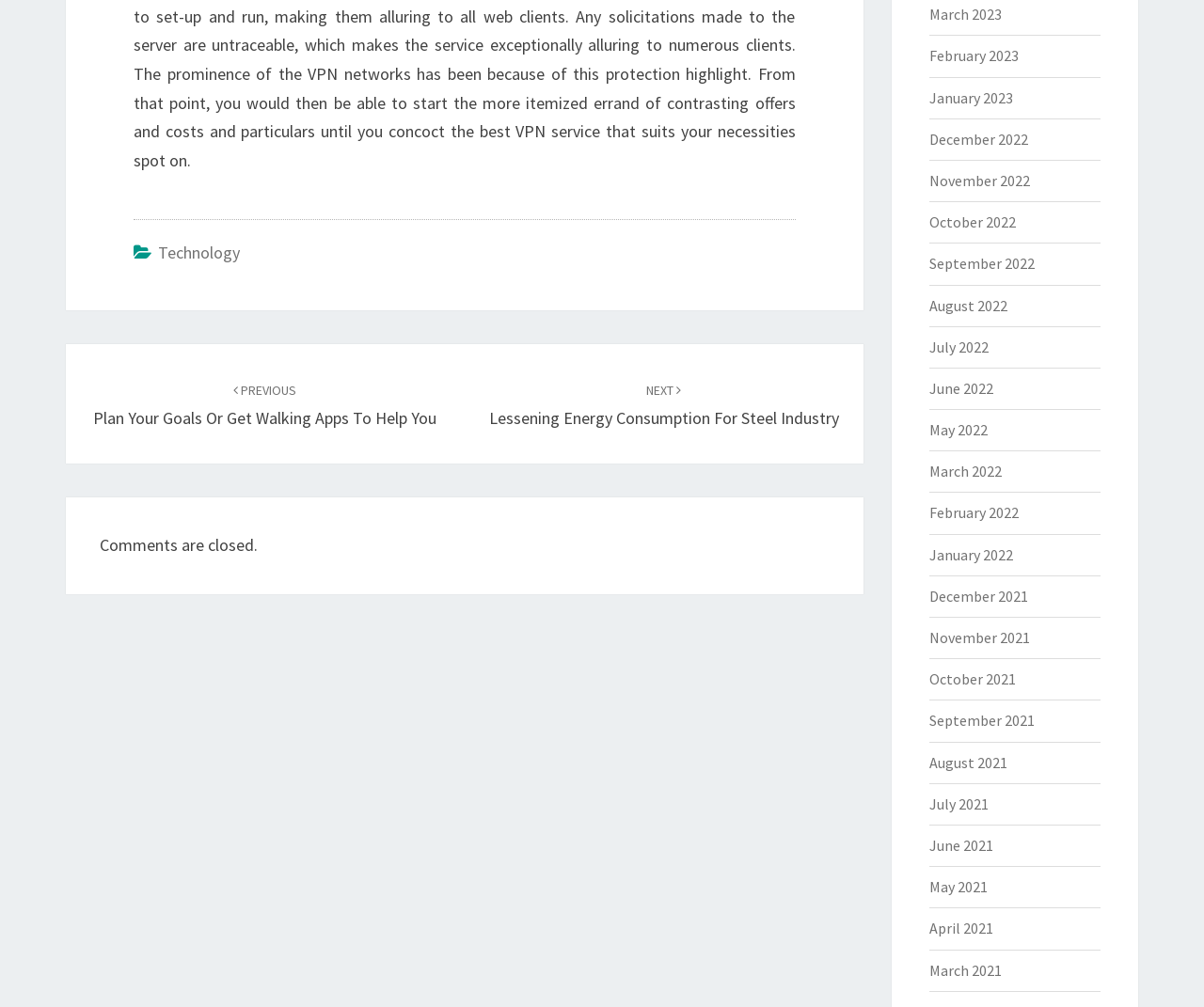What is the title of the previous post?
Using the image, answer in one word or phrase.

Plan Your Goals Or Get Walking Apps To Help You